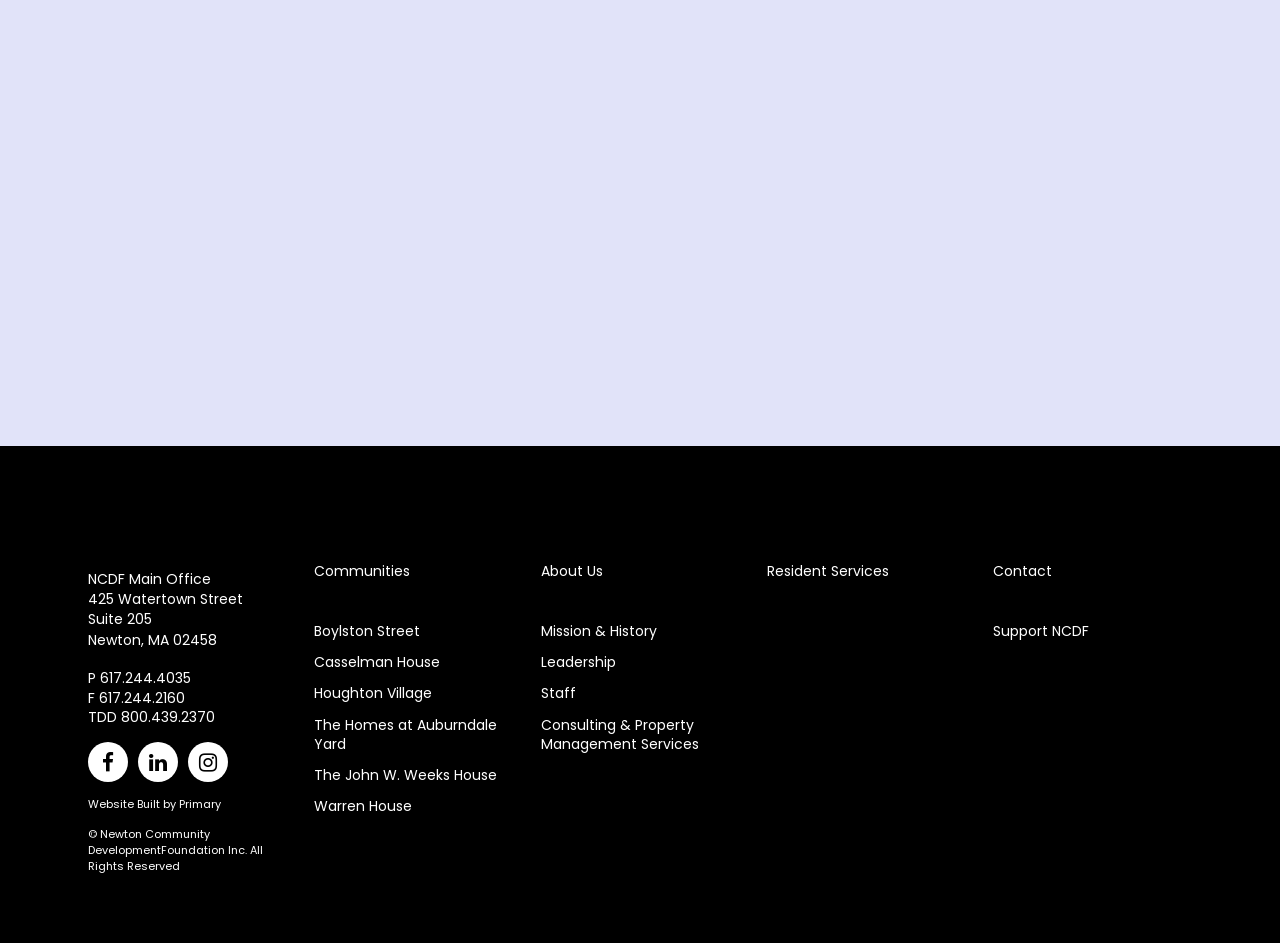Provide a short, one-word or phrase answer to the question below:
What is the address of NCDF Main Office?

425 Watertown Street Suite 205 Newton, MA 02458